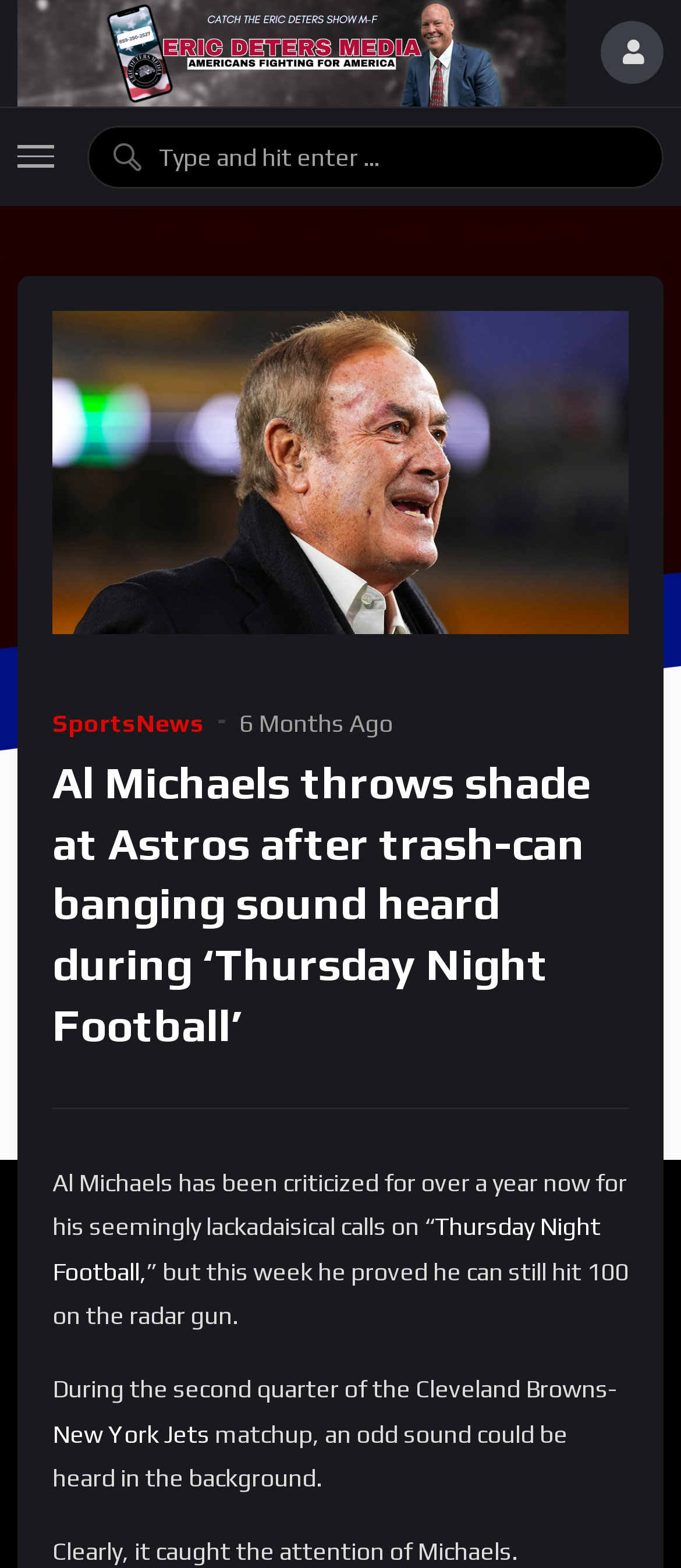Describe the webpage meticulously, covering all significant aspects.

The webpage appears to be an article from Eric Deters Media, with the title "Al Michaels throws shade at Astros after trash-can banging sound heard during 'Thursday Night Football'". At the top left of the page, there is a link to Eric Deters Media, accompanied by an image with the same name. 

On the top right, there is a link with a search icon. Below it, there is a search bar with a placeholder text "Type and hit enter...". 

The main content of the article is divided into sections. The first section has a heading with the same title as the webpage, followed by a paragraph of text that discusses Al Michaels' criticism for his calls on "Thursday Night Football". 

Below the heading, there is a link to "SportsNews" and a timestamp indicating that the article was posted 6 months ago. The article continues with several paragraphs of text, including links to "Thursday Night Football" and "New York Jets". The text describes an incident during a Cleveland Browns-New York Jets matchup where an odd sound was heard in the background, which caught the attention of Al Michaels.